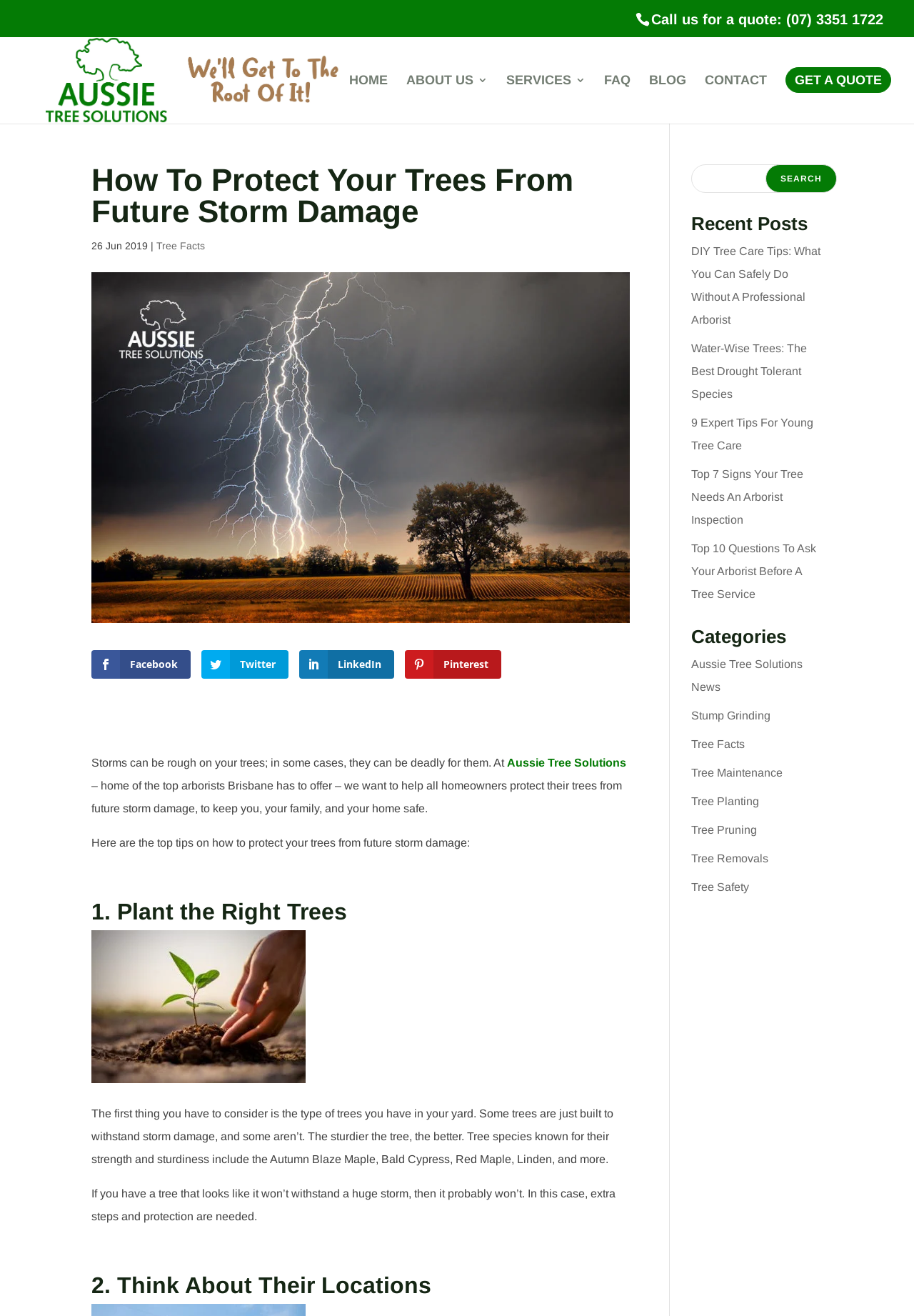Please locate and generate the primary heading on this webpage.

How To Protect Your Trees From Future Storm Damage